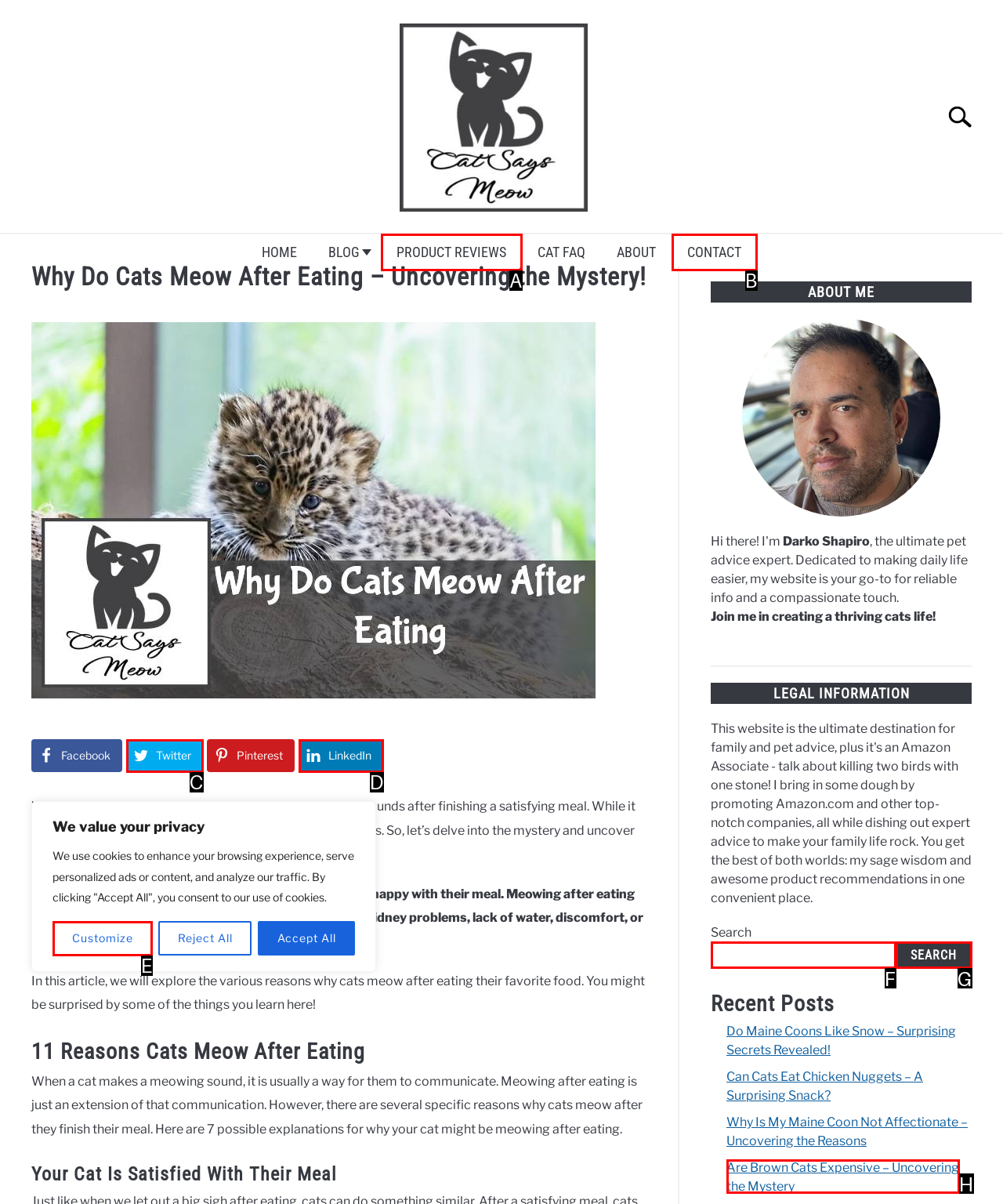Match the HTML element to the description: parent_node: SEARCH name="s". Respond with the letter of the correct option directly.

F